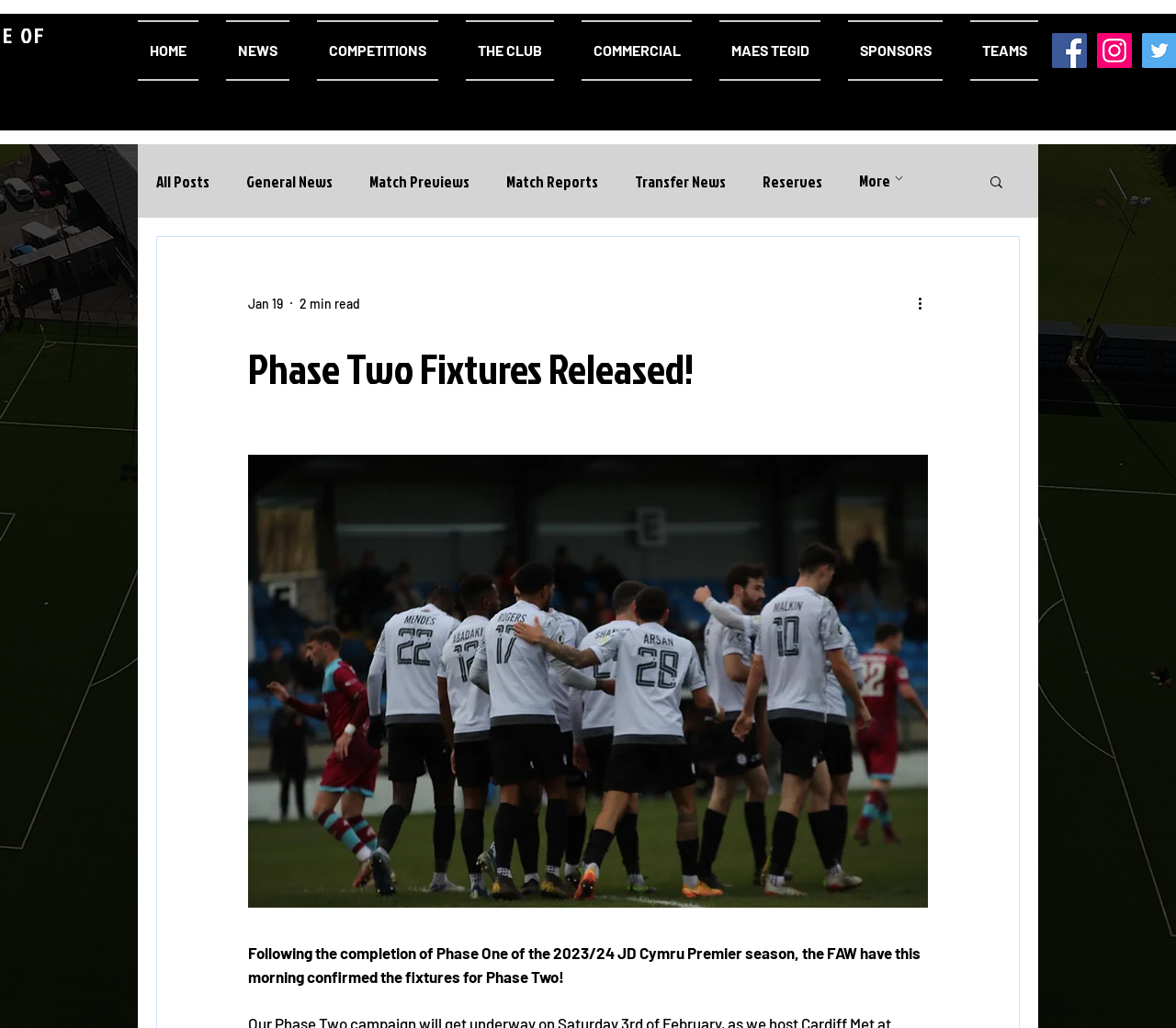Locate the bounding box coordinates of the element that needs to be clicked to carry out the instruction: "Search for something". The coordinates should be given as four float numbers ranging from 0 to 1, i.e., [left, top, right, bottom].

[0.84, 0.169, 0.855, 0.188]